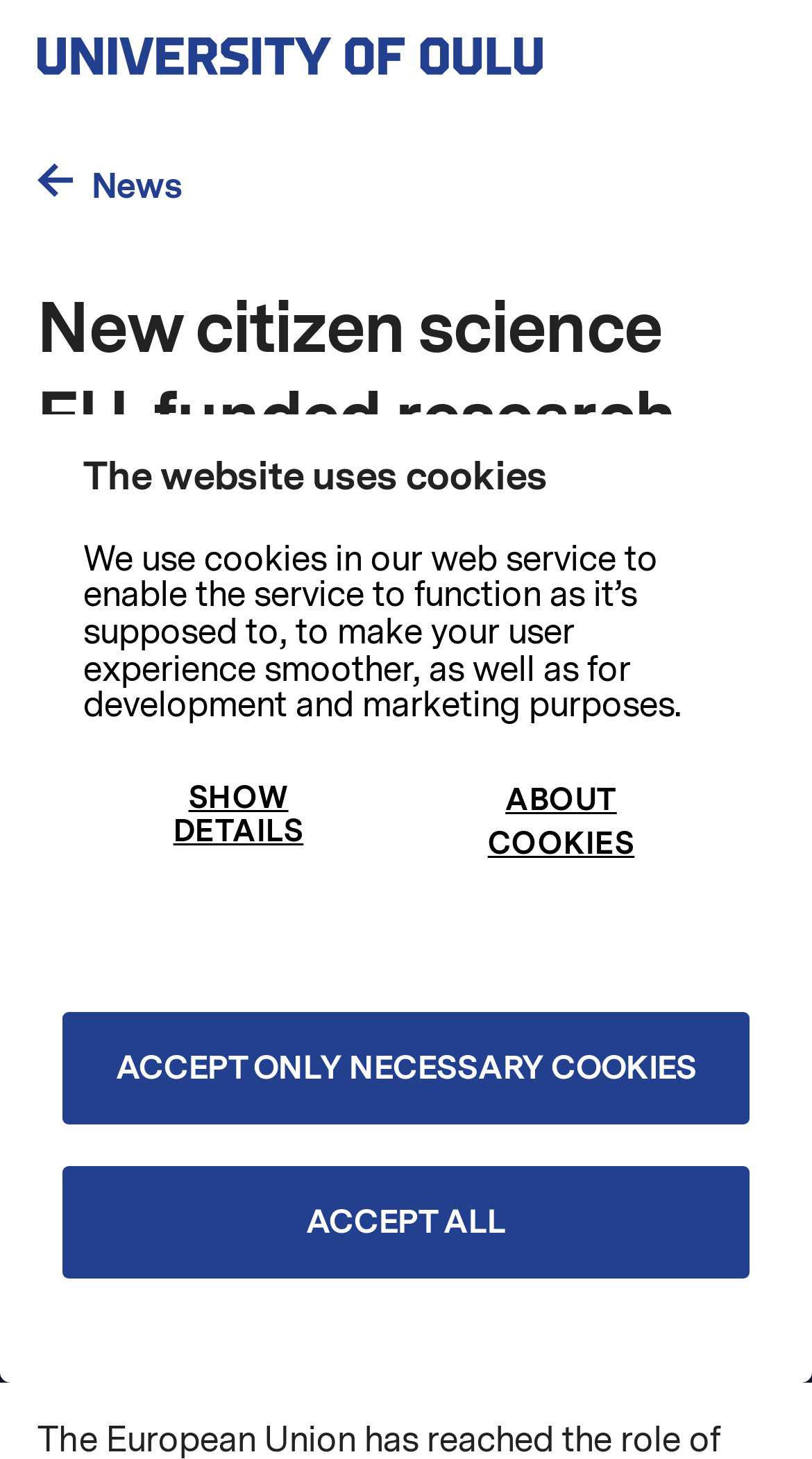What is the current language of the website? Based on the screenshot, please respond with a single word or phrase.

EN